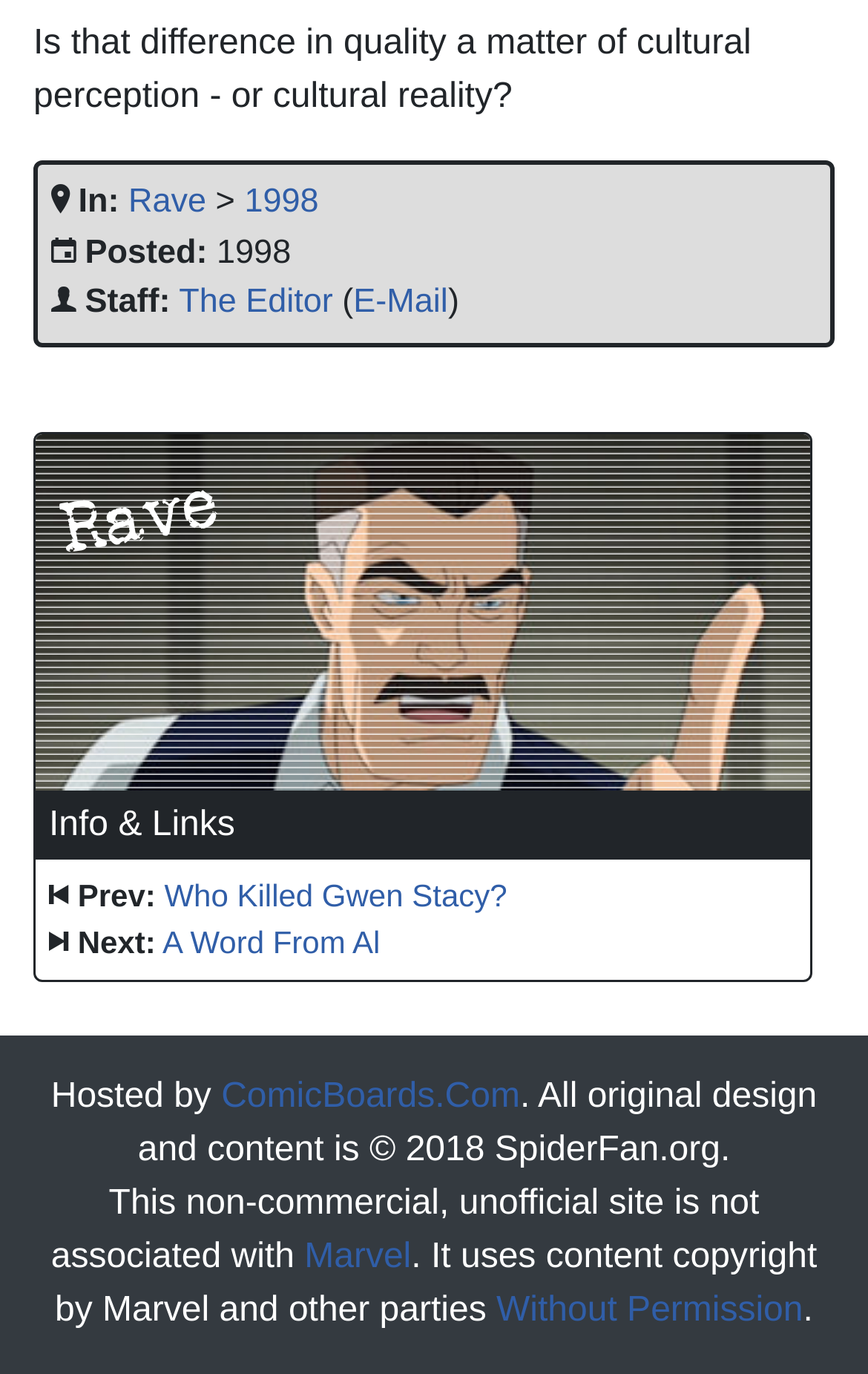What is the name of the website hosting this article? Based on the screenshot, please respond with a single word or phrase.

ComicBoards.Com